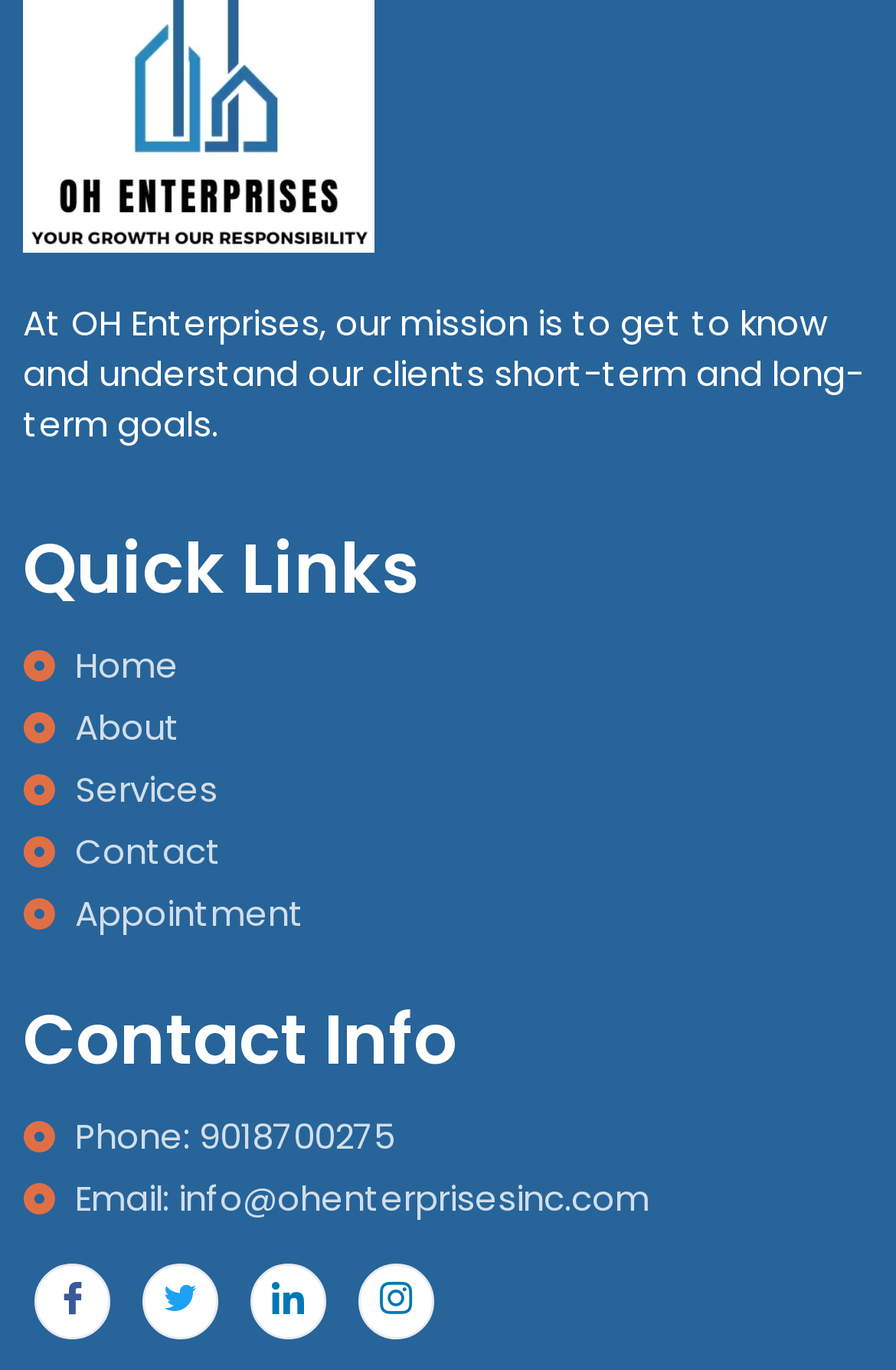What is the company's mission?
Please look at the screenshot and answer using one word or phrase.

Get to know and understand clients' goals